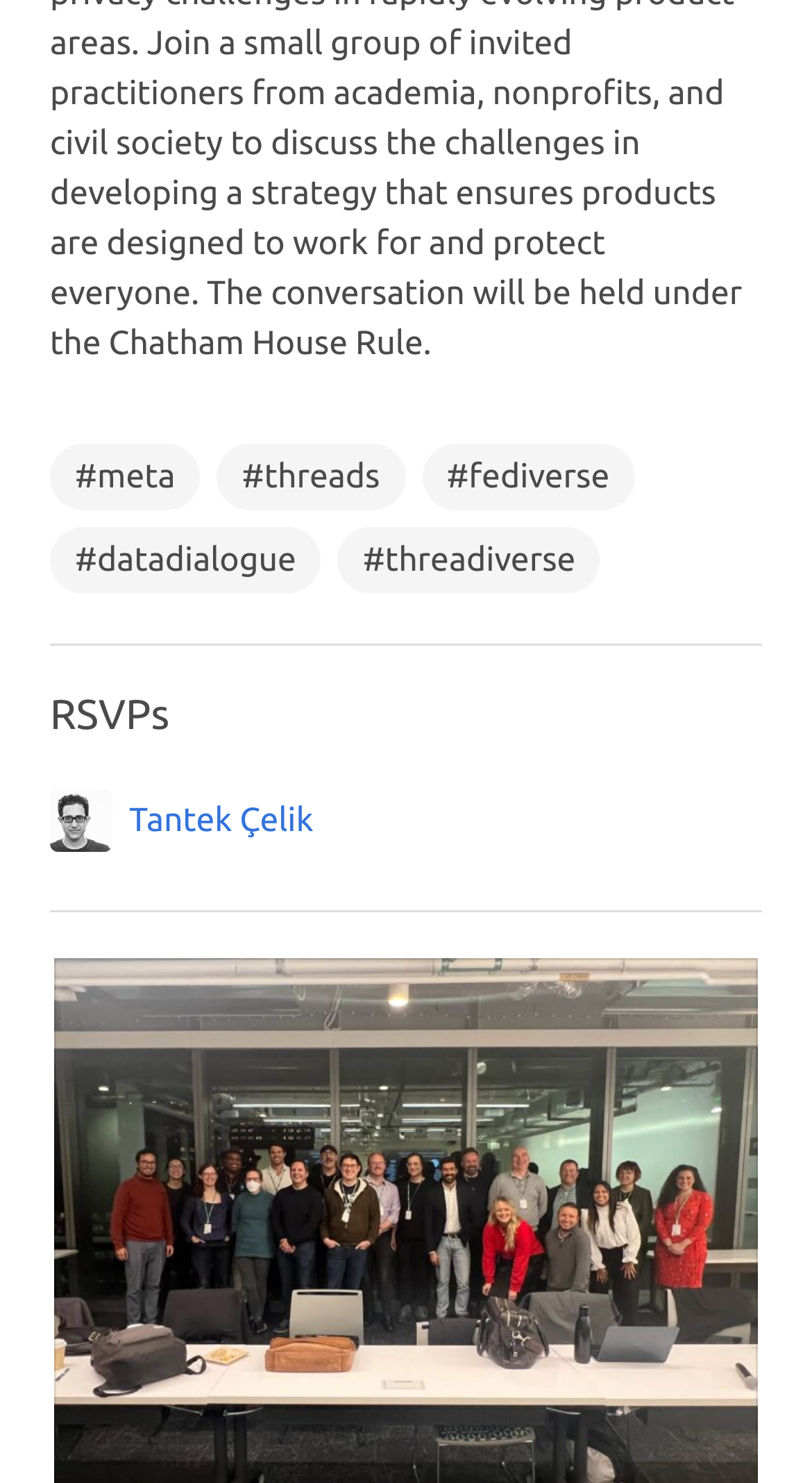Respond with a single word or phrase to the following question: What is the first link on the top left?

meta